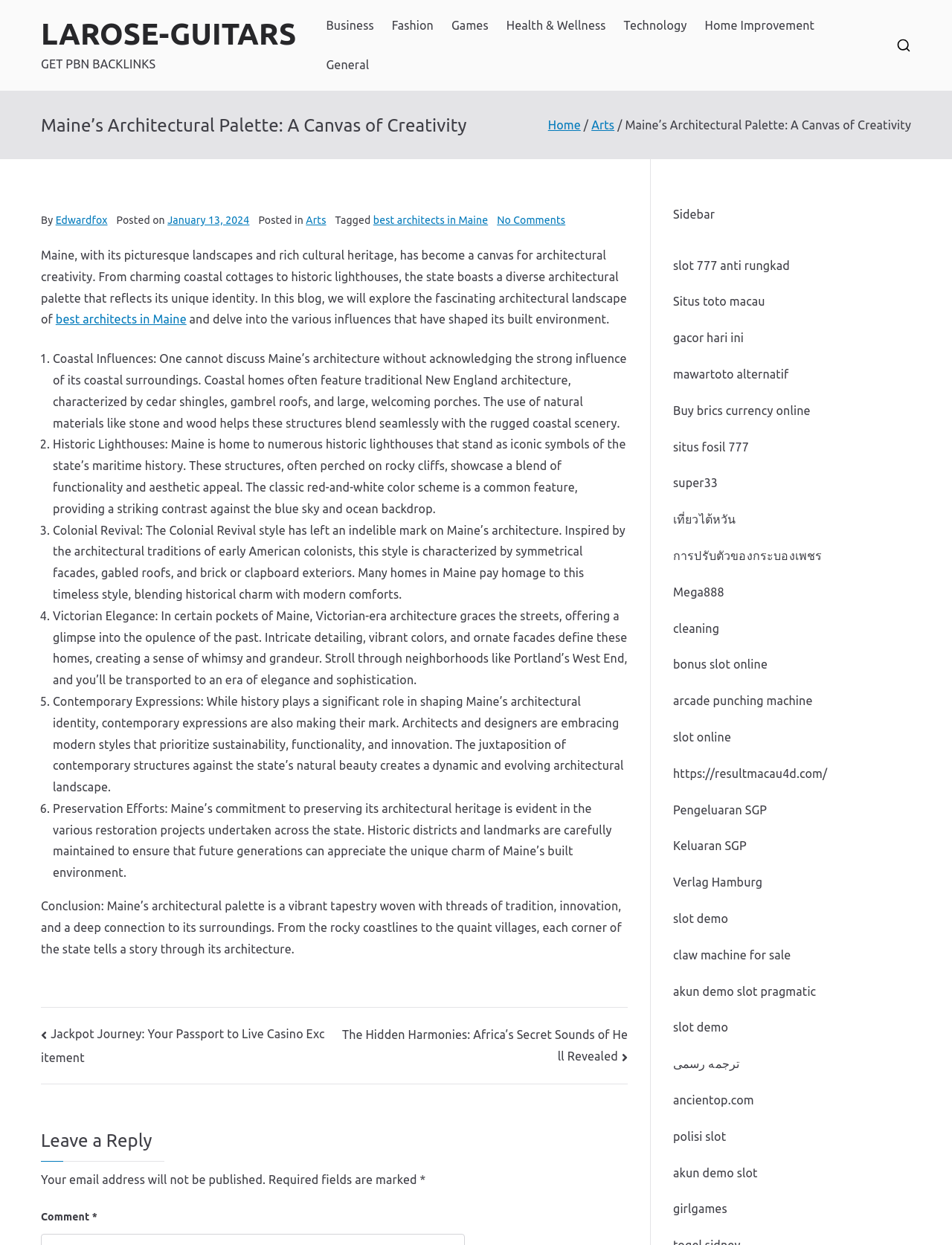Locate the bounding box coordinates of the clickable area needed to fulfill the instruction: "Click on the 'LAROSE-GUITARS' link".

[0.043, 0.014, 0.311, 0.041]